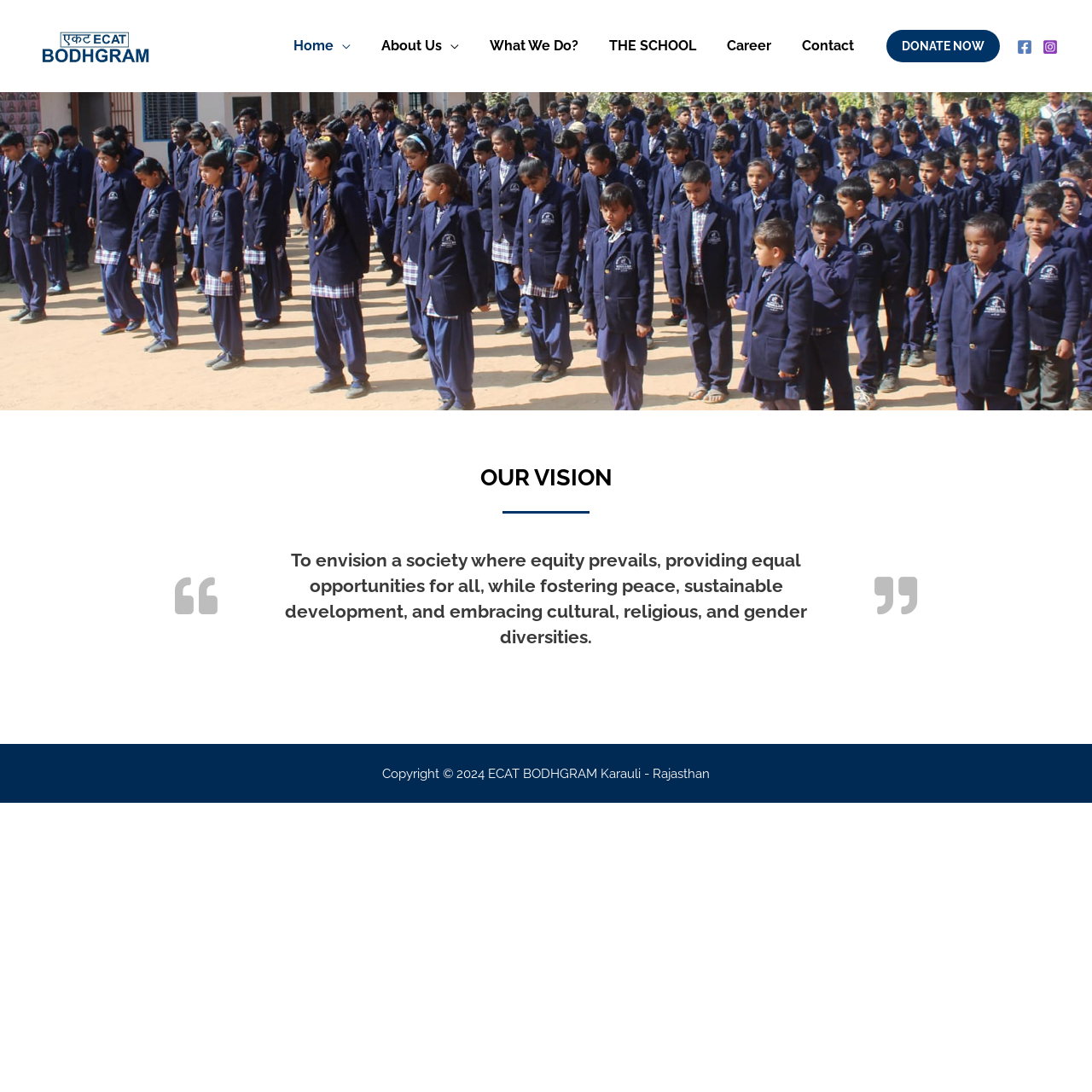Determine the bounding box coordinates for the UI element matching this description: "What We Do?".

[0.434, 0.0, 0.544, 0.084]